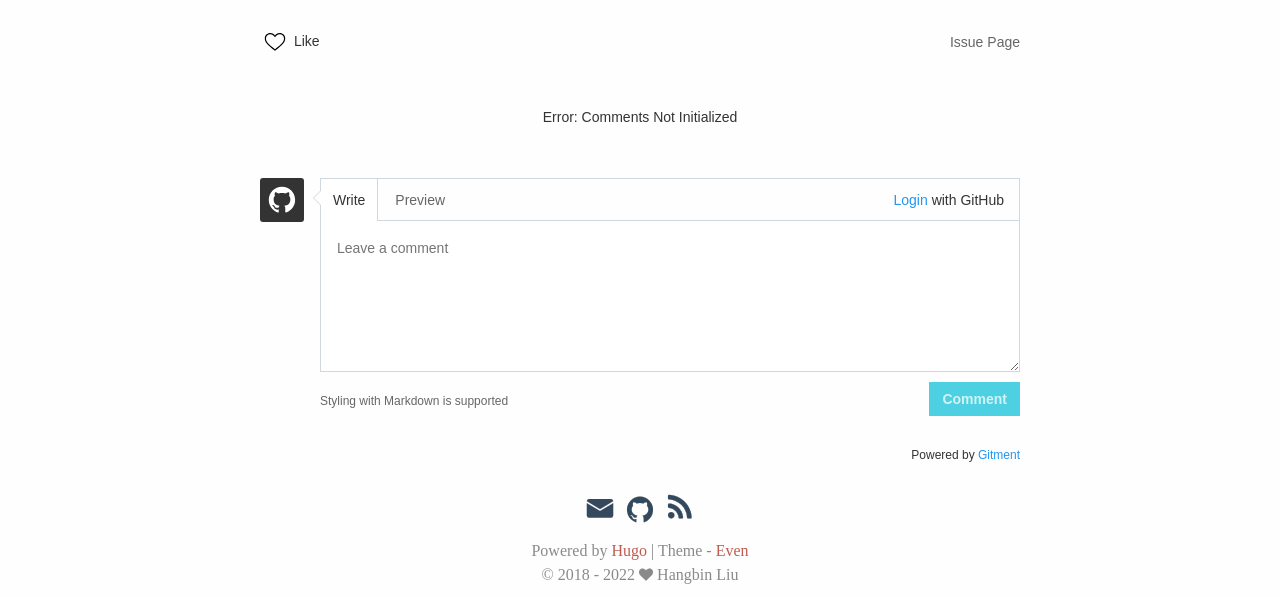Identify the bounding box coordinates for the UI element described by the following text: "Styling with Markdown is supported". Provide the coordinates as four float numbers between 0 and 1, in the format [left, top, right, bottom].

[0.25, 0.64, 0.397, 0.687]